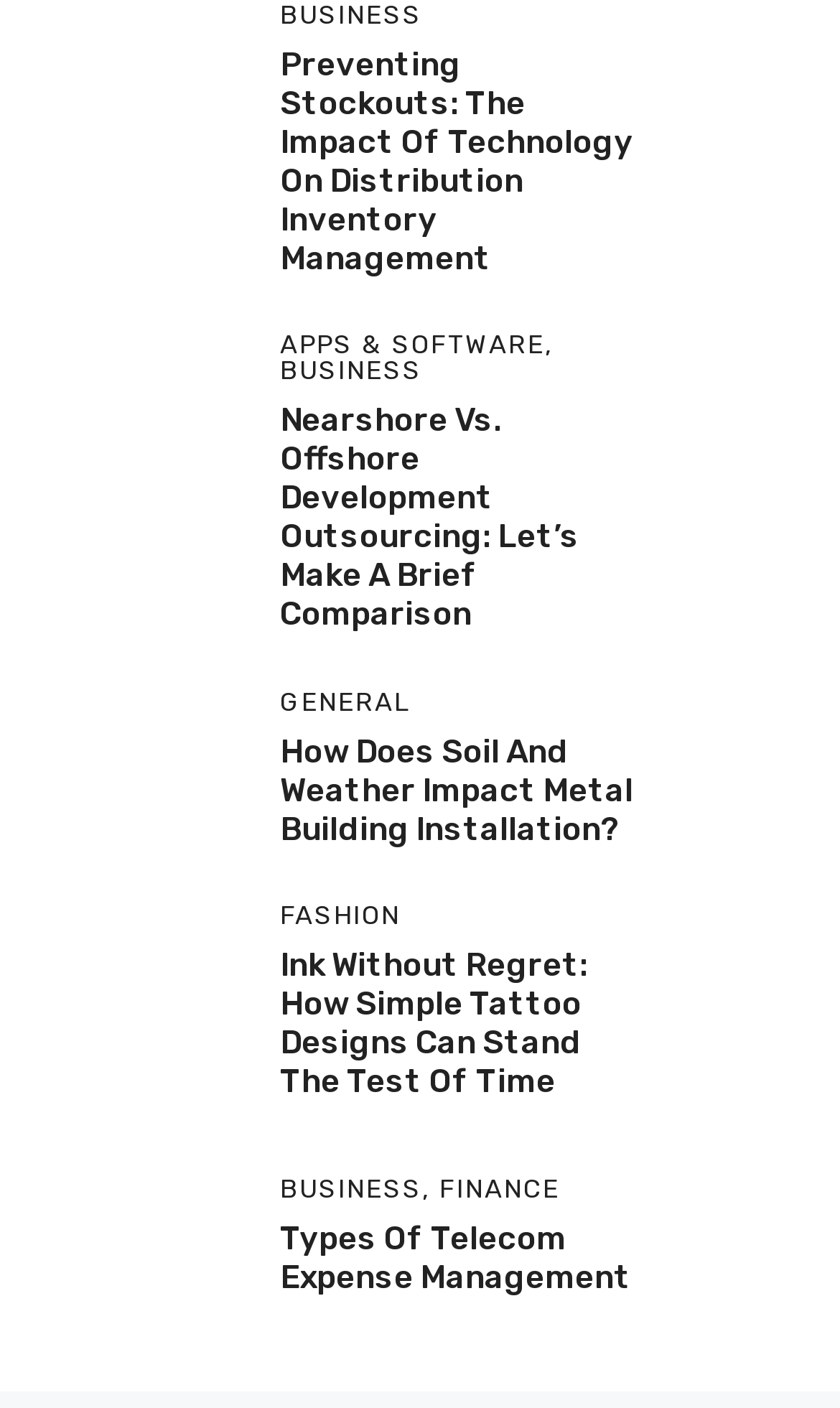Provide a brief response to the question below using a single word or phrase: 
What is the topic of the last article?

Telecom Expense Management